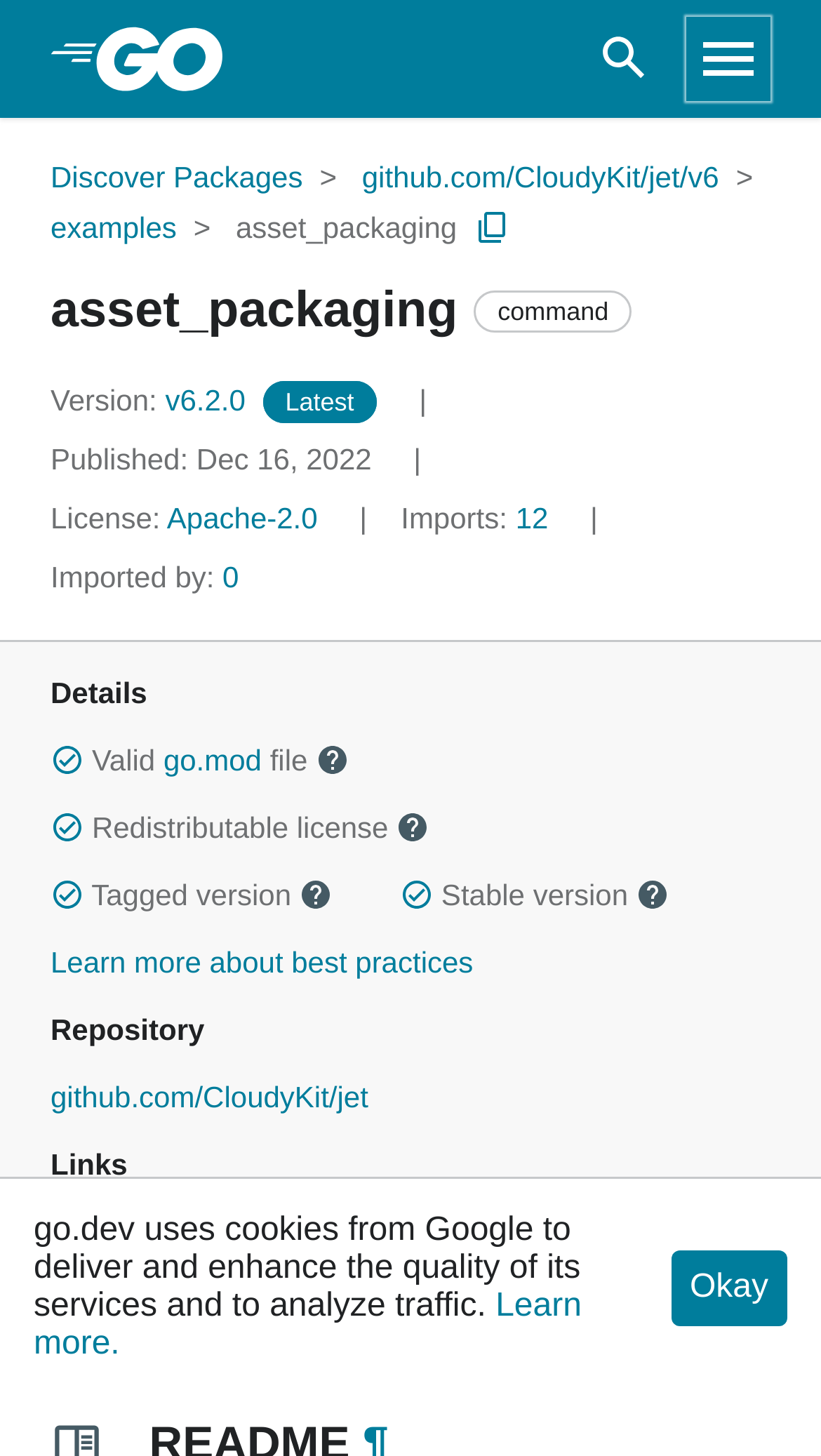Using the webpage screenshot, locate the HTML element that fits the following description and provide its bounding box: "redmond@cj3b.info".

None